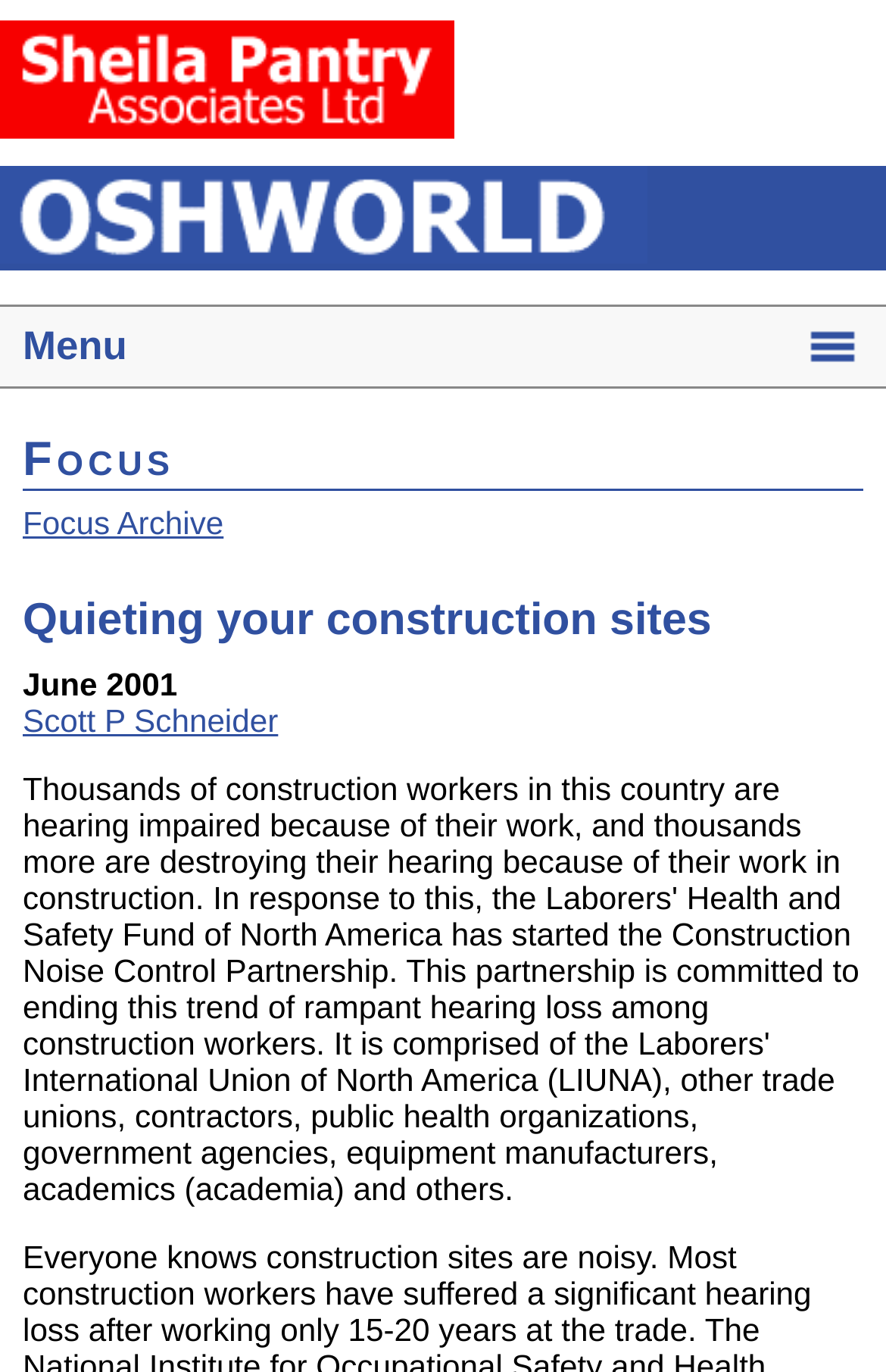Reply to the question with a single word or phrase:
What is the name of the author of the article?

Scott P Schneider